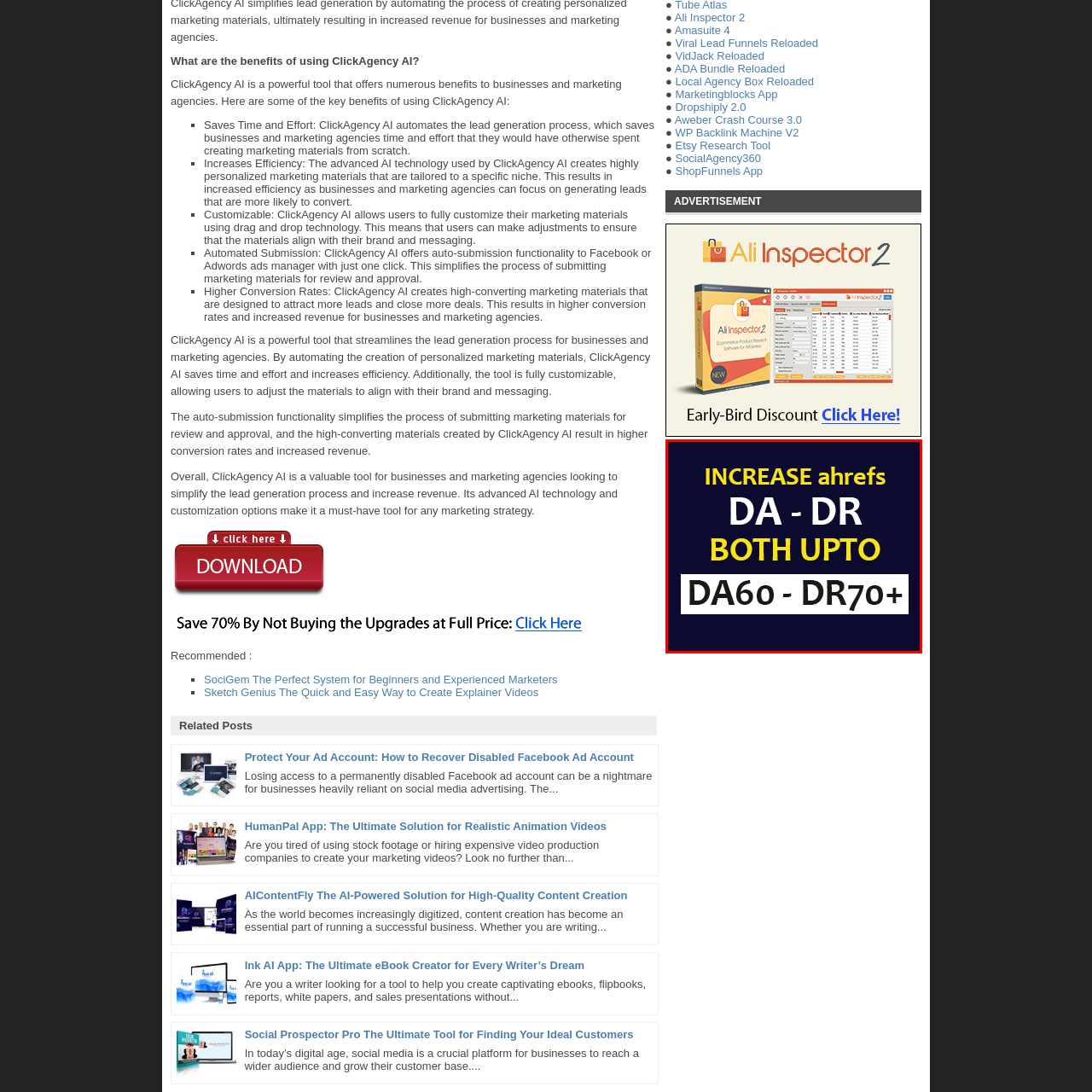What is the color of the text used in the advertisement?  
Observe the image highlighted by the red bounding box and supply a detailed response derived from the visual information in the image.

The design of the advertisement uses striking yellow and white text on a dark background for high visibility and impactful messaging, which suggests that the text color is yellow and white.